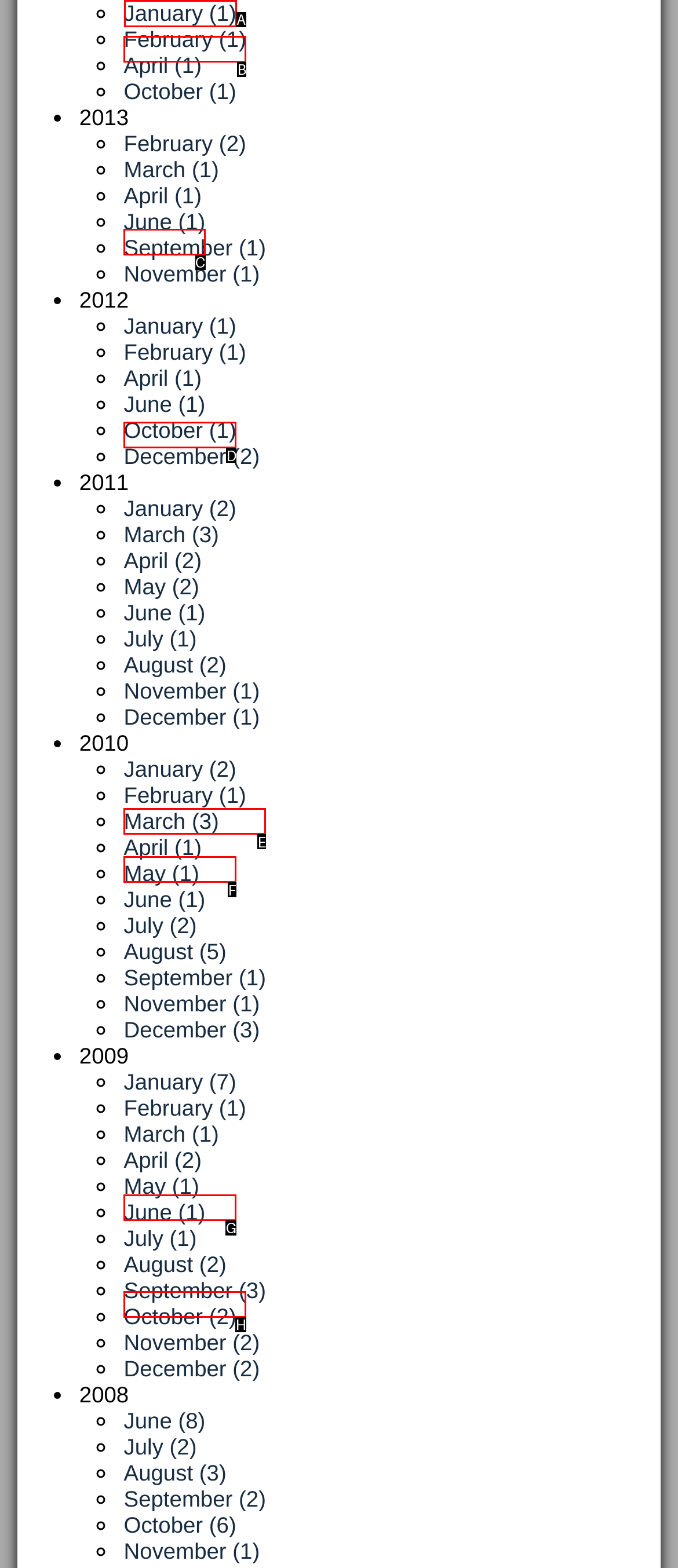Identify the HTML element to select in order to accomplish the following task: Click on January (1)
Reply with the letter of the chosen option from the given choices directly.

A